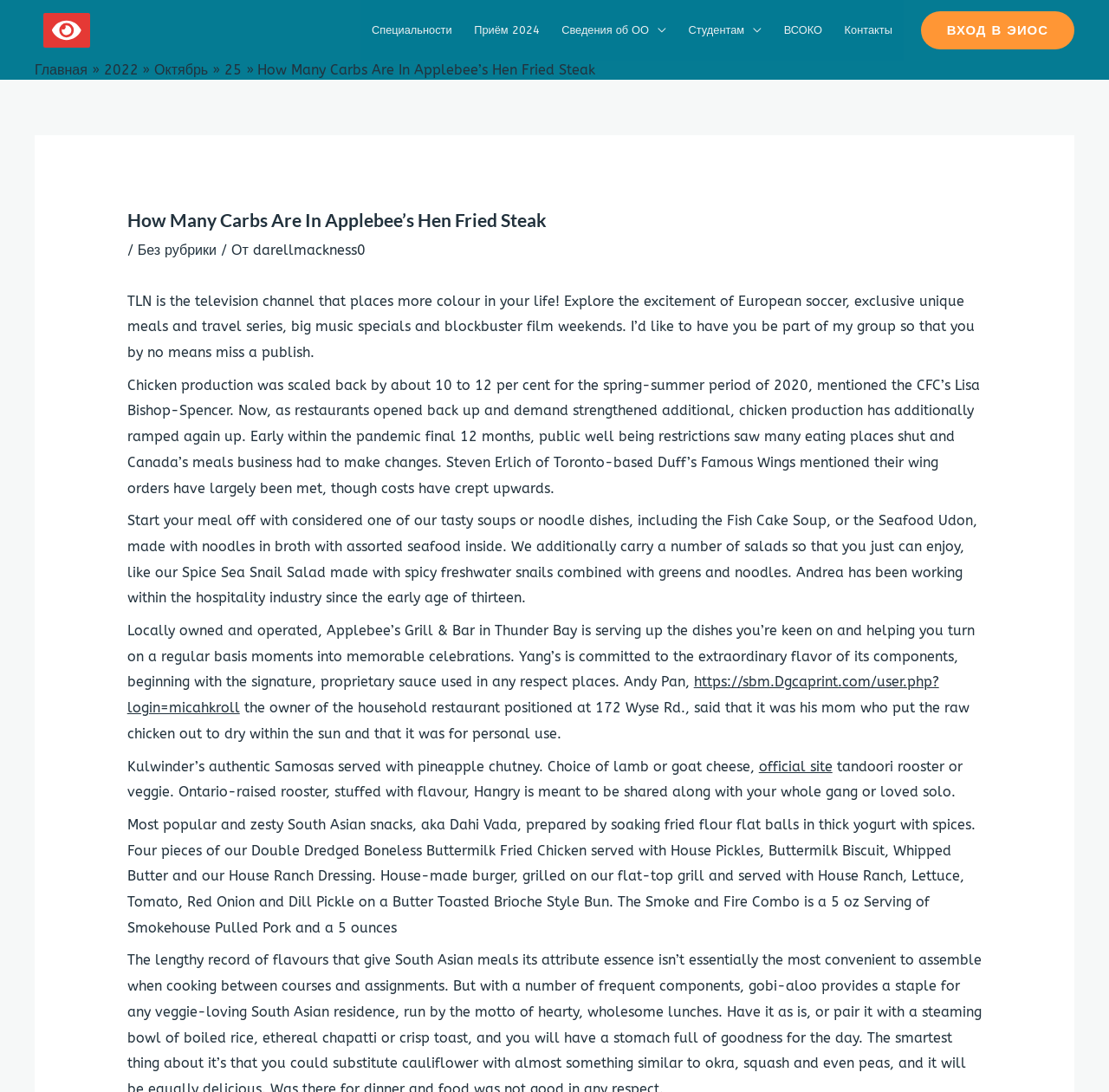Identify the bounding box coordinates of the section that should be clicked to achieve the task described: "Click on the link 'darellmackness0'".

[0.228, 0.222, 0.329, 0.237]